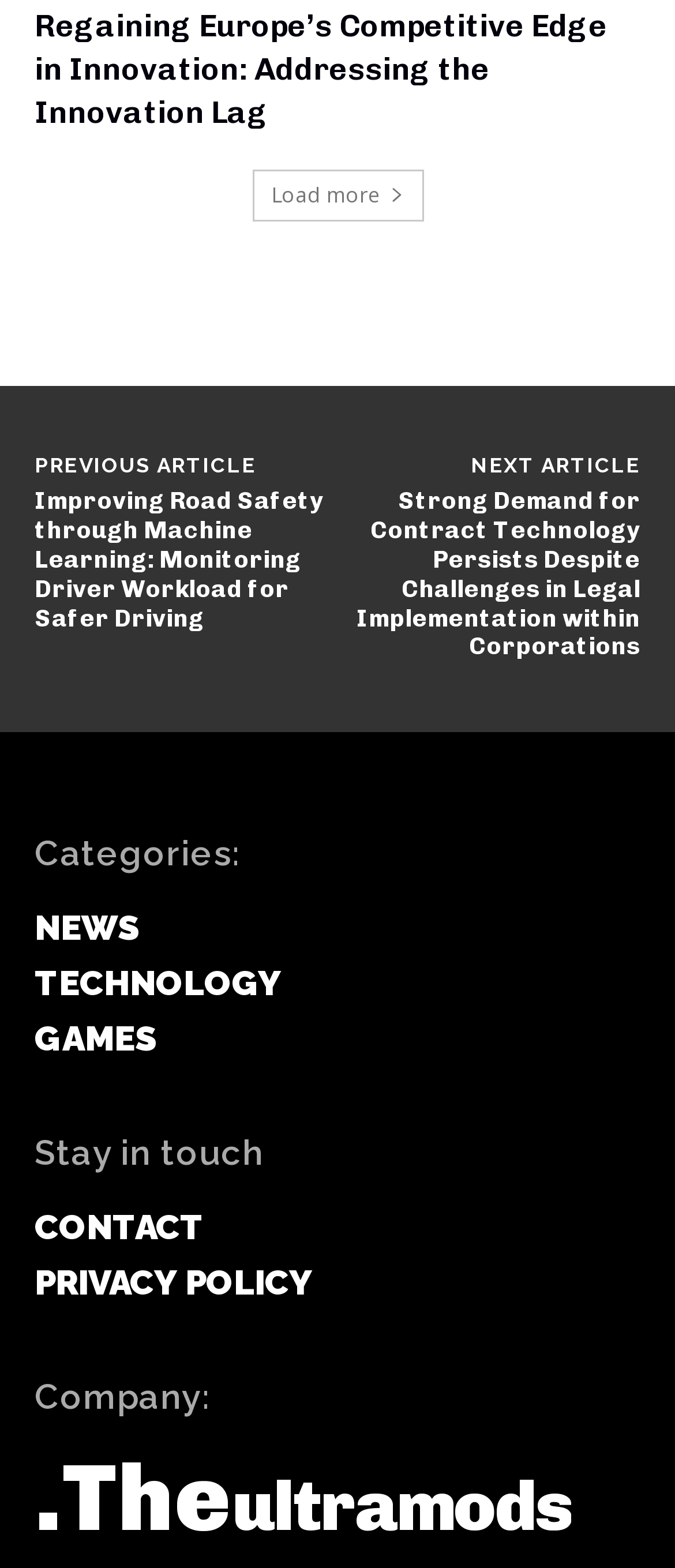Please determine the bounding box coordinates for the UI element described as: "Games".

[0.026, 0.645, 0.256, 0.68]